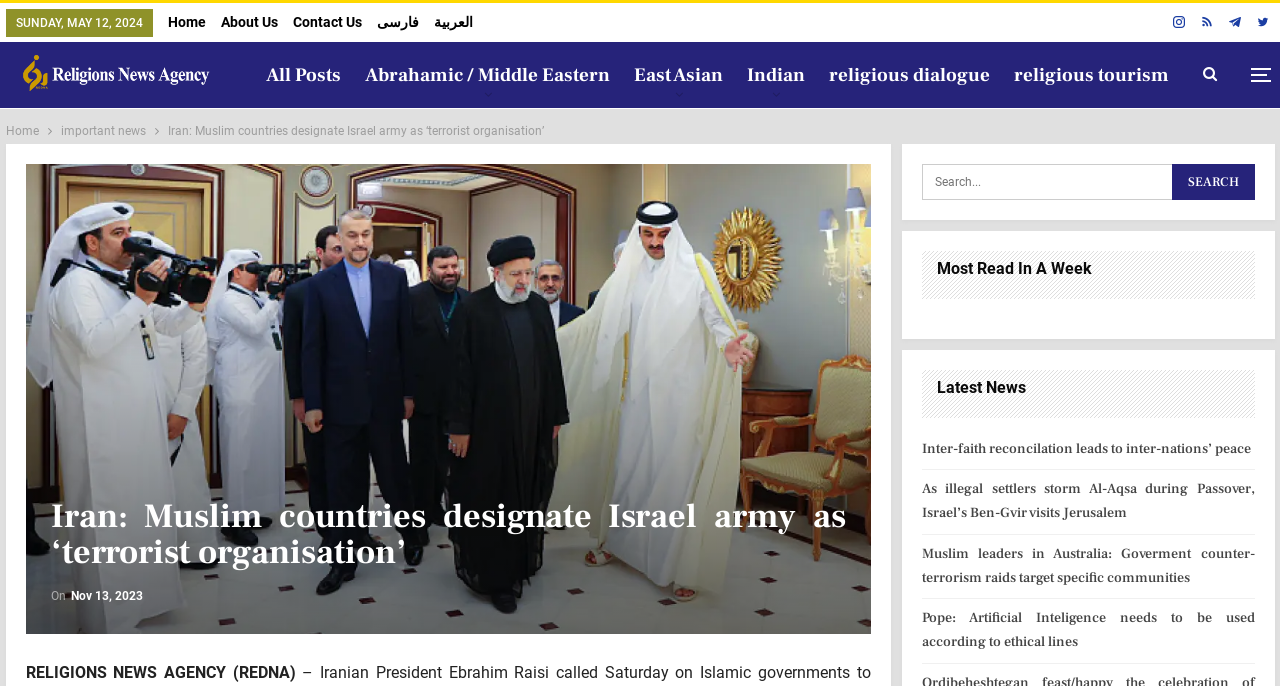Please identify the bounding box coordinates of the element that needs to be clicked to execute the following command: "View Religions News Agency". Provide the bounding box using four float numbers between 0 and 1, formatted as [left, top, right, bottom].

[0.004, 0.061, 0.187, 0.152]